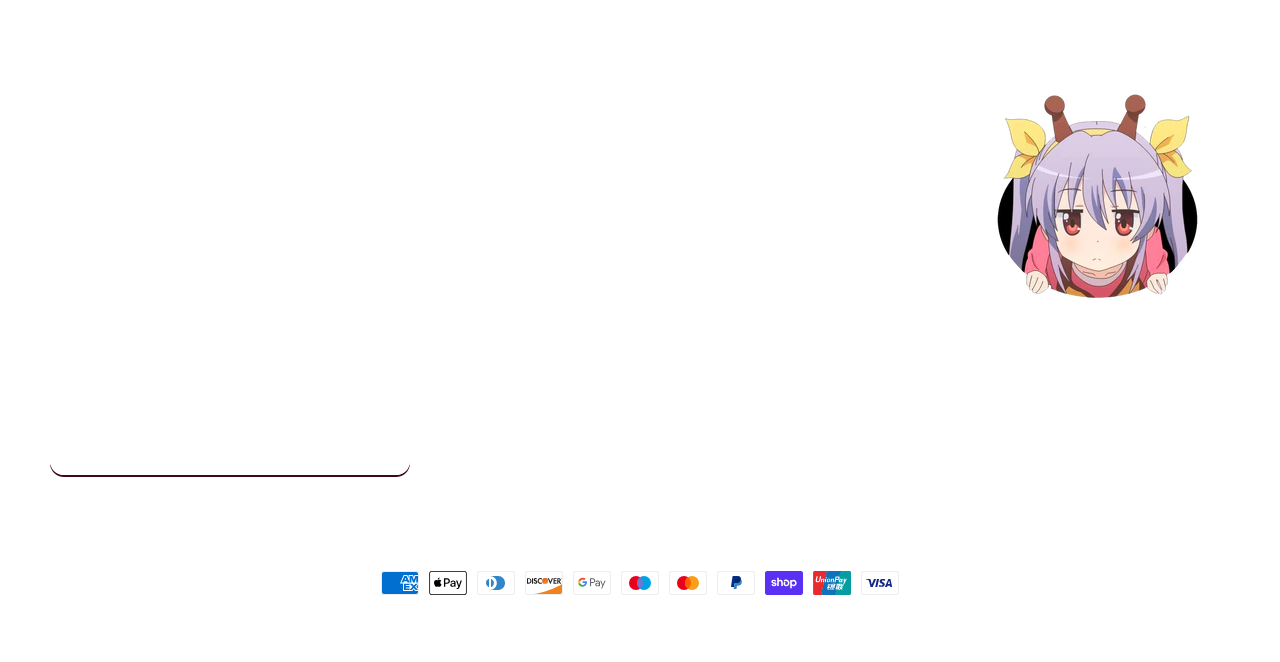Can you find the bounding box coordinates for the UI element given this description: "Instagram"? Provide the coordinates as four float numbers between 0 and 1: [left, top, right, bottom].

[0.892, 0.65, 0.927, 0.717]